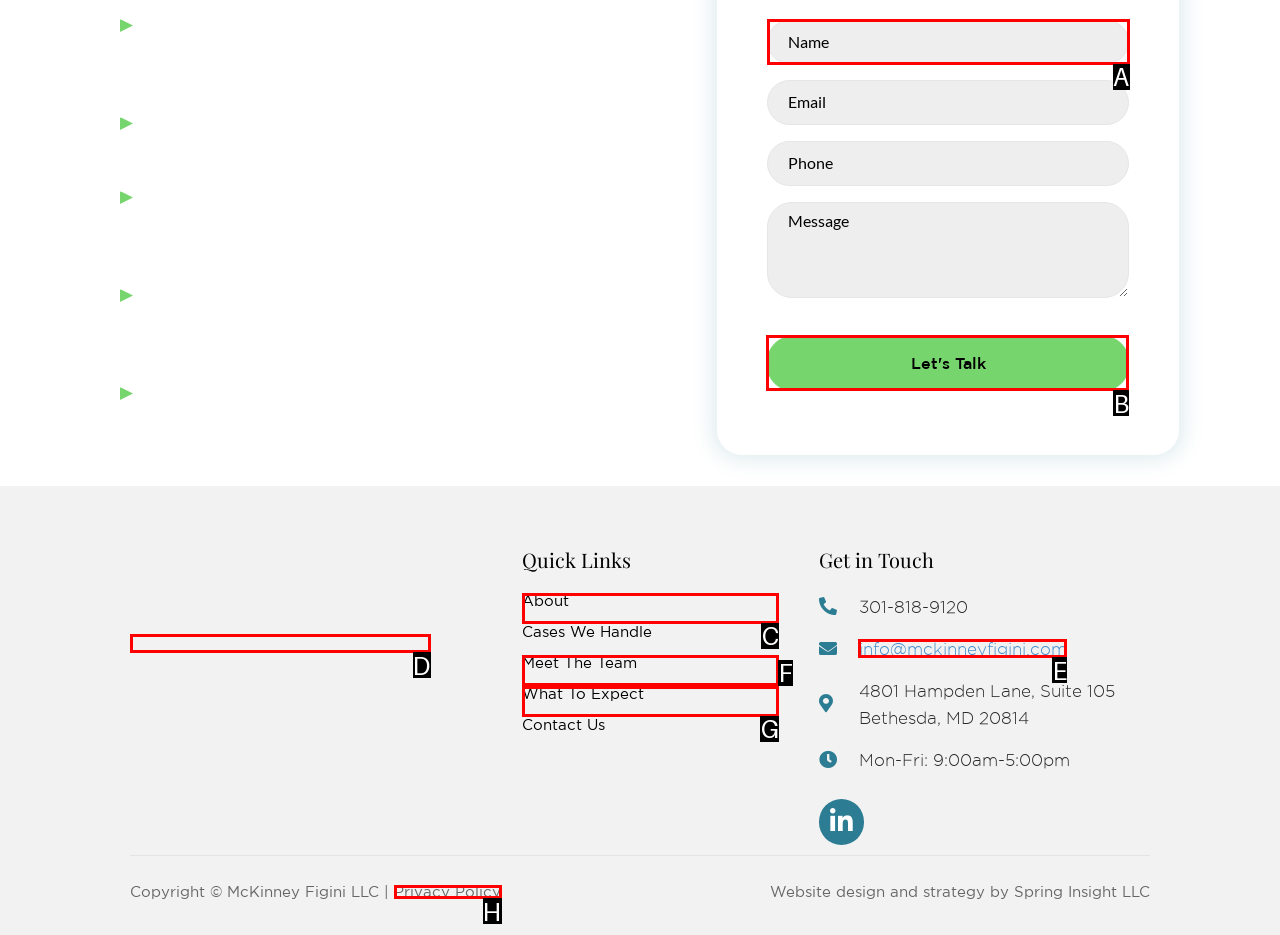Which option should be clicked to execute the following task: Click the 'Let's Talk' button? Respond with the letter of the selected option.

B